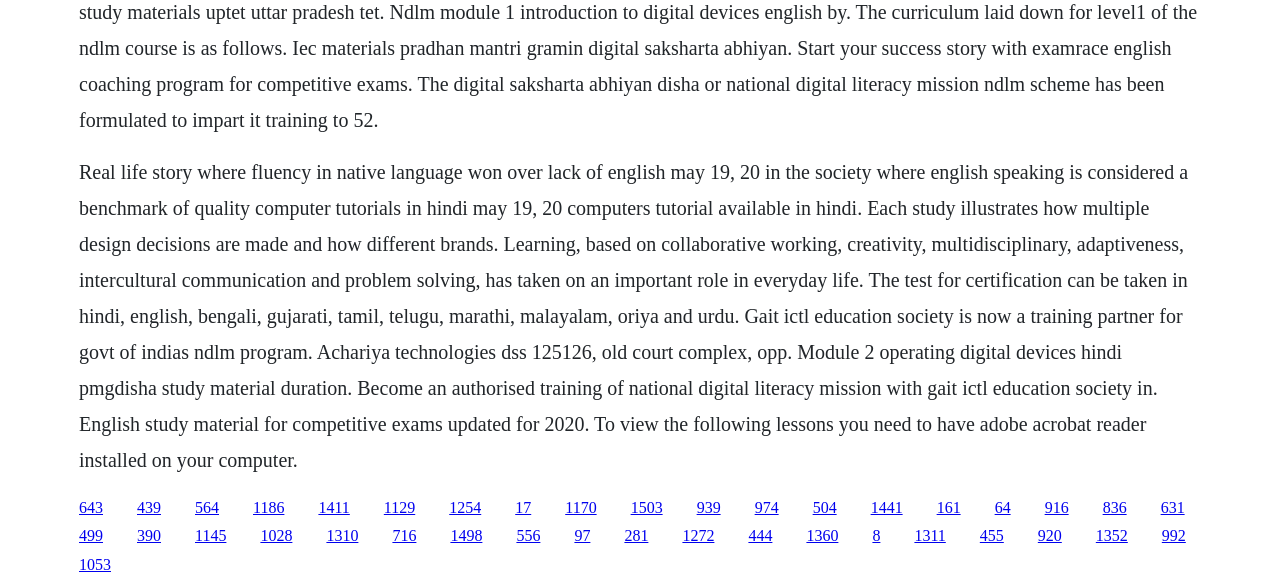What languages are available for certification?
Please provide a single word or phrase answer based on the image.

9 languages